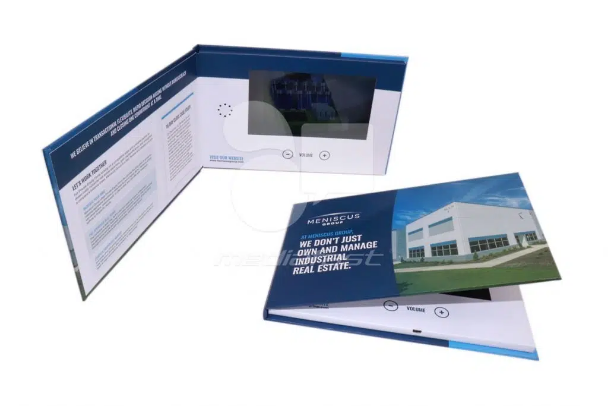What is the purpose of the video screen?
Look at the image and provide a short answer using one word or a phrase.

Multimedia presentations